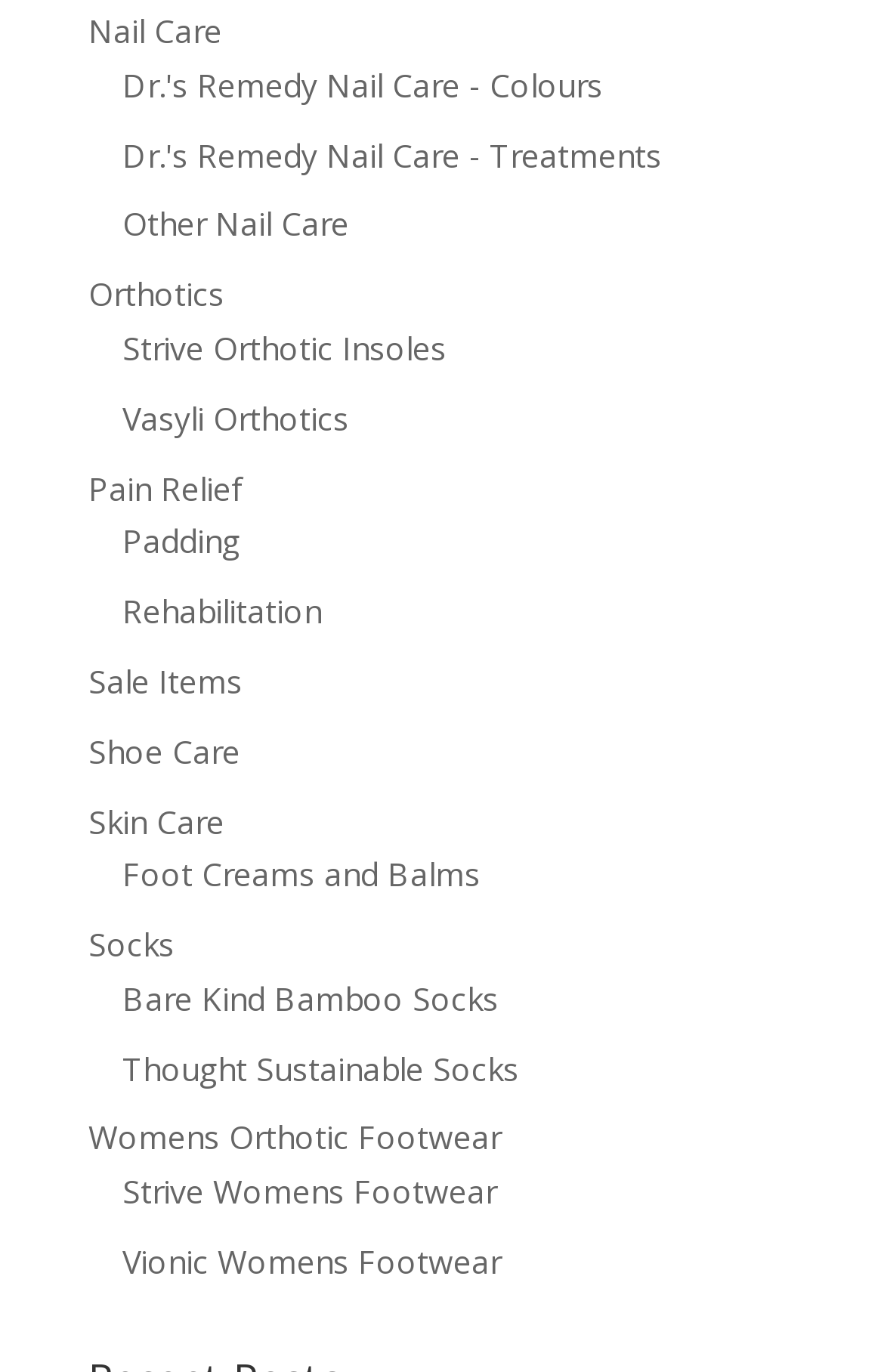How many categories are there in Nail Care? Observe the screenshot and provide a one-word or short phrase answer.

2